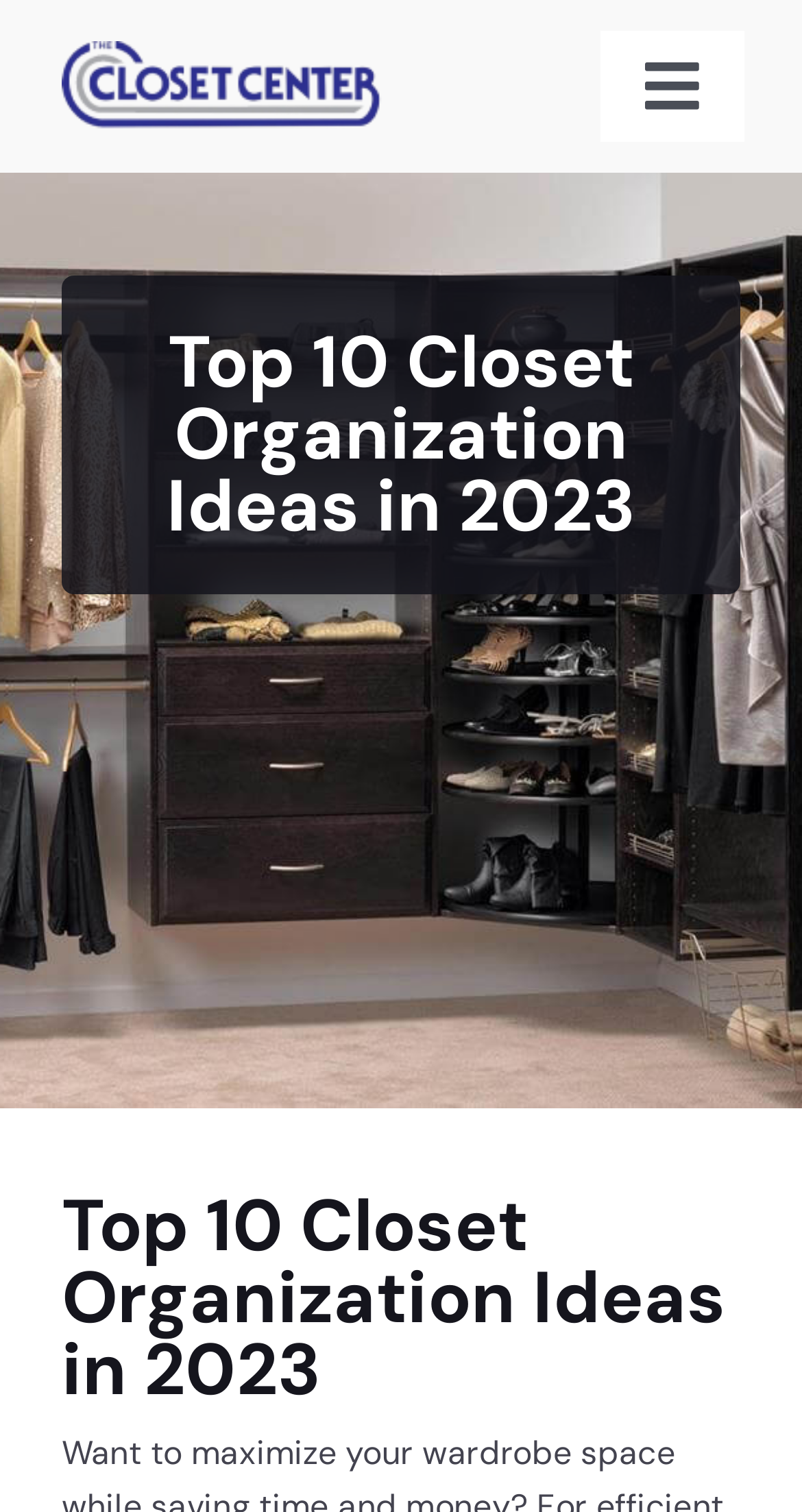Determine the bounding box coordinates of the clickable element to achieve the following action: 'View Custom Closet Systems'. Provide the coordinates as four float values between 0 and 1, formatted as [left, top, right, bottom].

[0.0, 0.273, 1.0, 0.362]